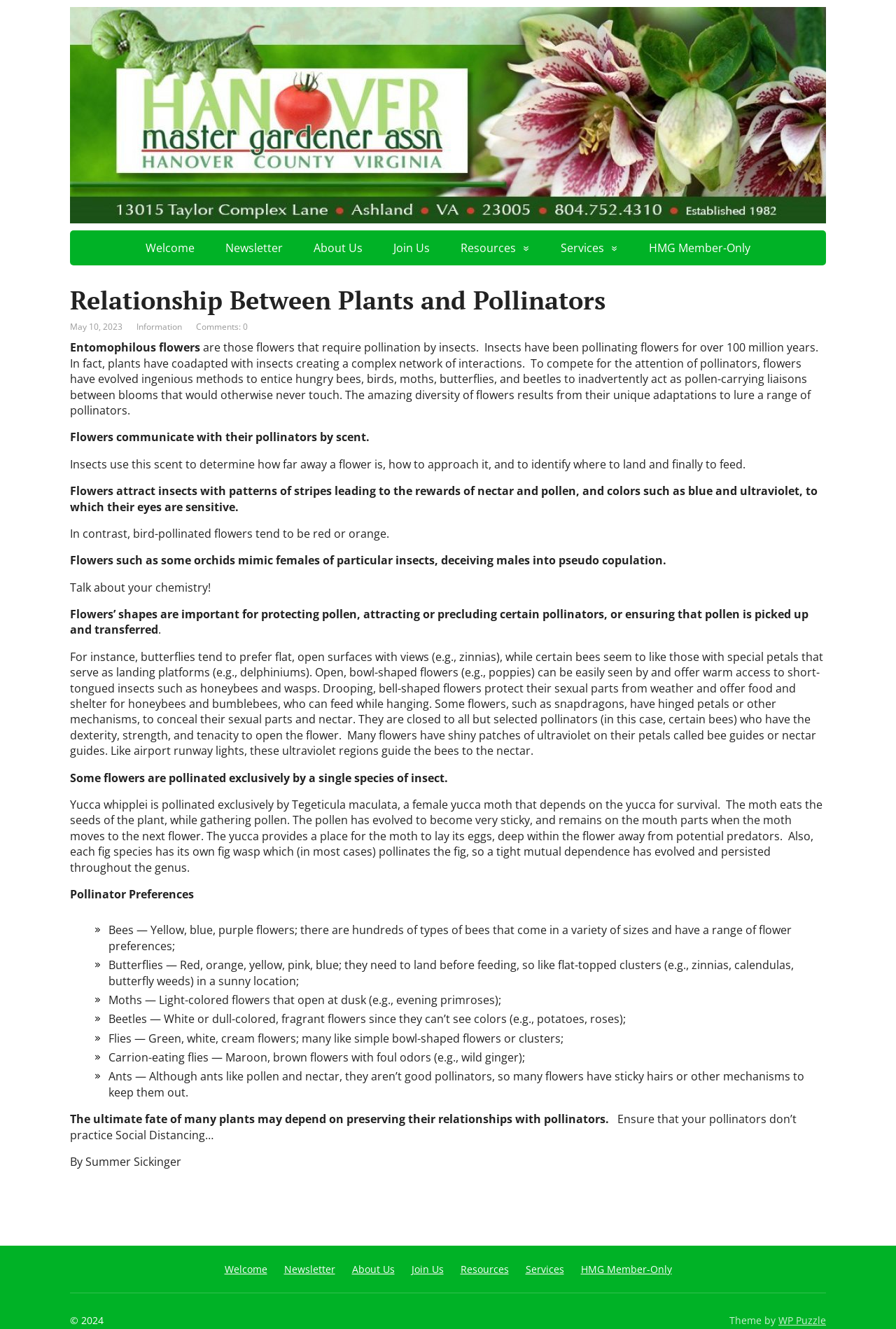How many types of pollinators are mentioned? Using the information from the screenshot, answer with a single word or phrase.

6